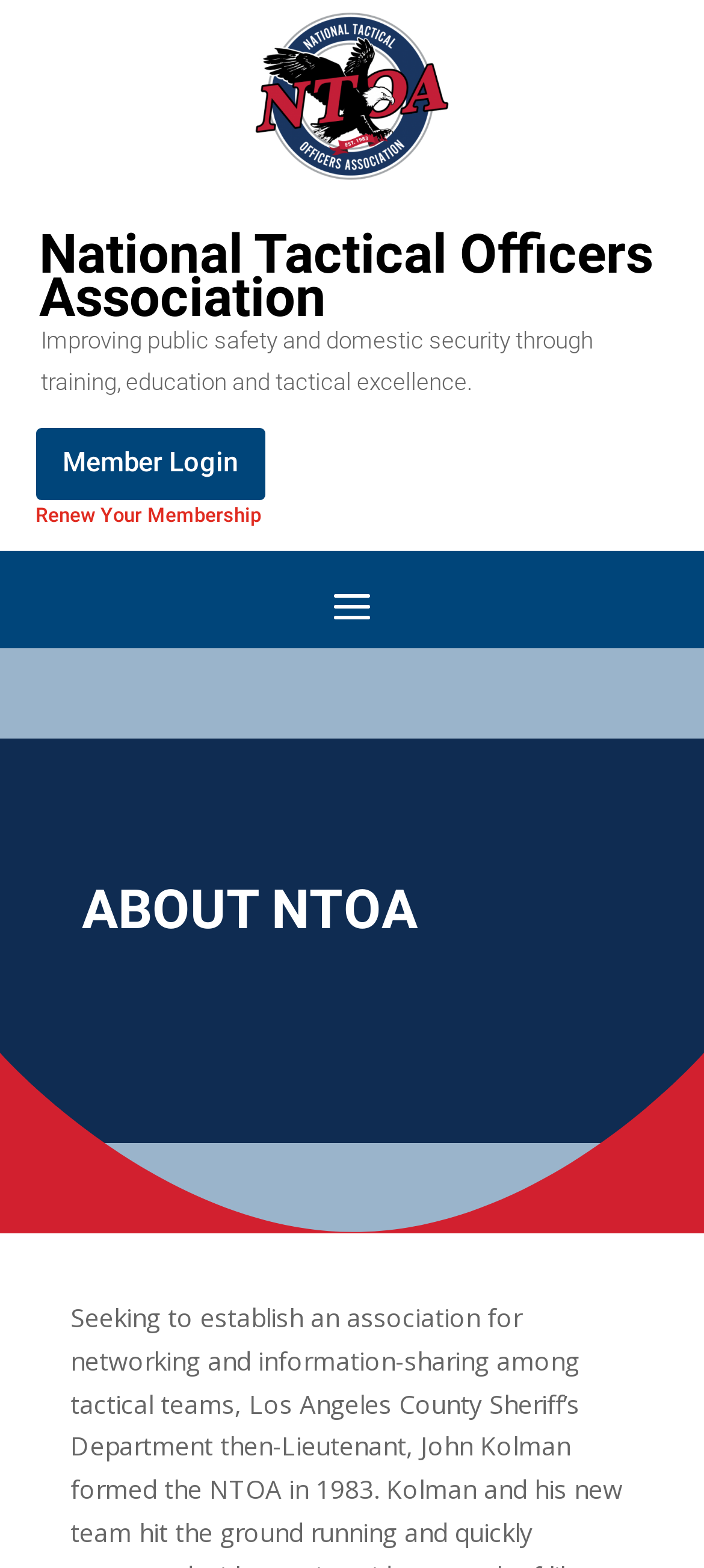Answer the question using only one word or a concise phrase: What action can members take on this page?

Renew membership